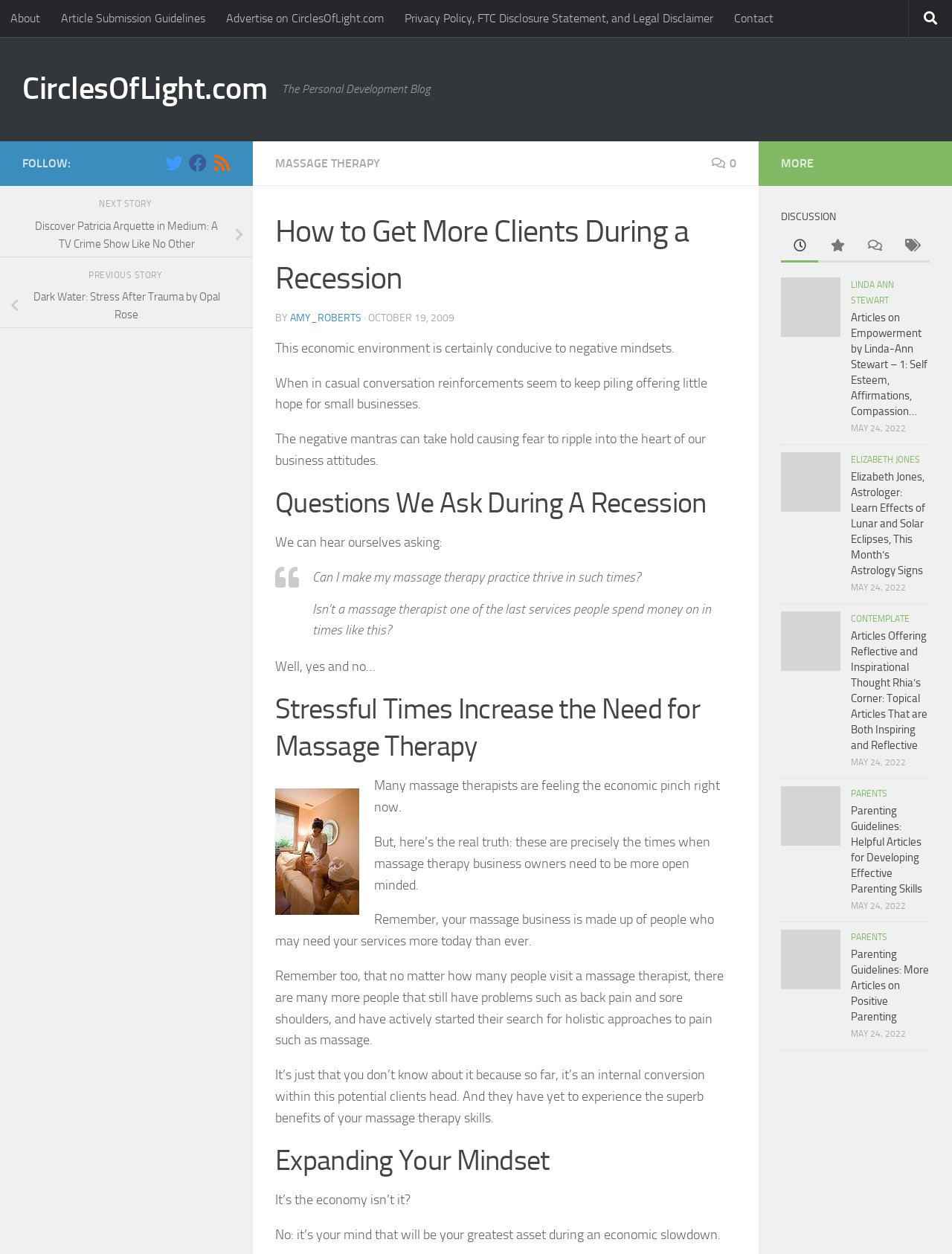Craft a detailed narrative of the webpage's structure and content.

This webpage is an article titled "How to Get More Clients During a Recession" on the CirclesOfLight.com blog. At the top, there is a navigation menu with links to "About", "Article Submission Guidelines", "Advertise on CirclesOfLight.com", "Privacy Policy, FTC Disclosure Statement, and Legal Disclaimer", and "Contact". On the right side of the navigation menu, there is a search button.

Below the navigation menu, there is a header section with the blog's title, "The Personal Development Blog", and a link to the blog's homepage. Underneath, there is a section with a heading "How to Get More Clients During a Recession" and the author's name, "AMY_ROBERTS". The article's content is divided into several sections, including "Questions We Ask During A Recession", "Stressful Times Increase the Need for Massage Therapy", and "Expanding Your Mindset".

The article discusses how massage therapists can thrive during economic downturns by being open-minded and focusing on the needs of their clients. There are several paragraphs of text, as well as a blockquote with questions that massage therapists may ask themselves during a recession. There is also an image related to building a massage therapy business.

On the right side of the article, there is a section with links to social media platforms, including Twitter, Facebook, and RSS. Below this section, there are links to previous and next stories, as well as an advertisement.

At the bottom of the page, there is a discussion section with links to other articles on empowerment, astrology, and parenting. Each article has a title, author, and date, as well as a brief summary and an image.